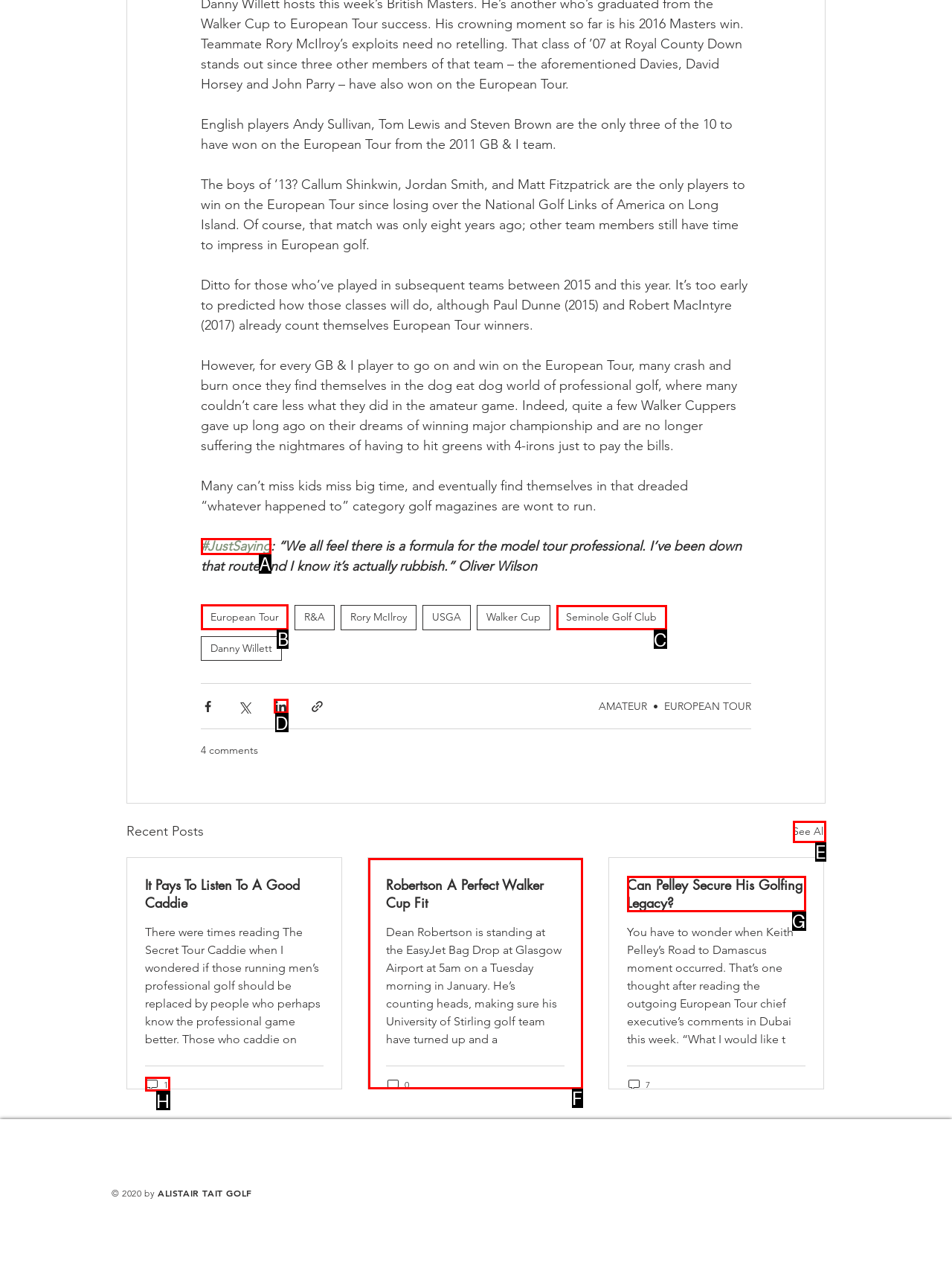From the options shown in the screenshot, tell me which lettered element I need to click to complete the task: Click on the 'European Tour' link.

B